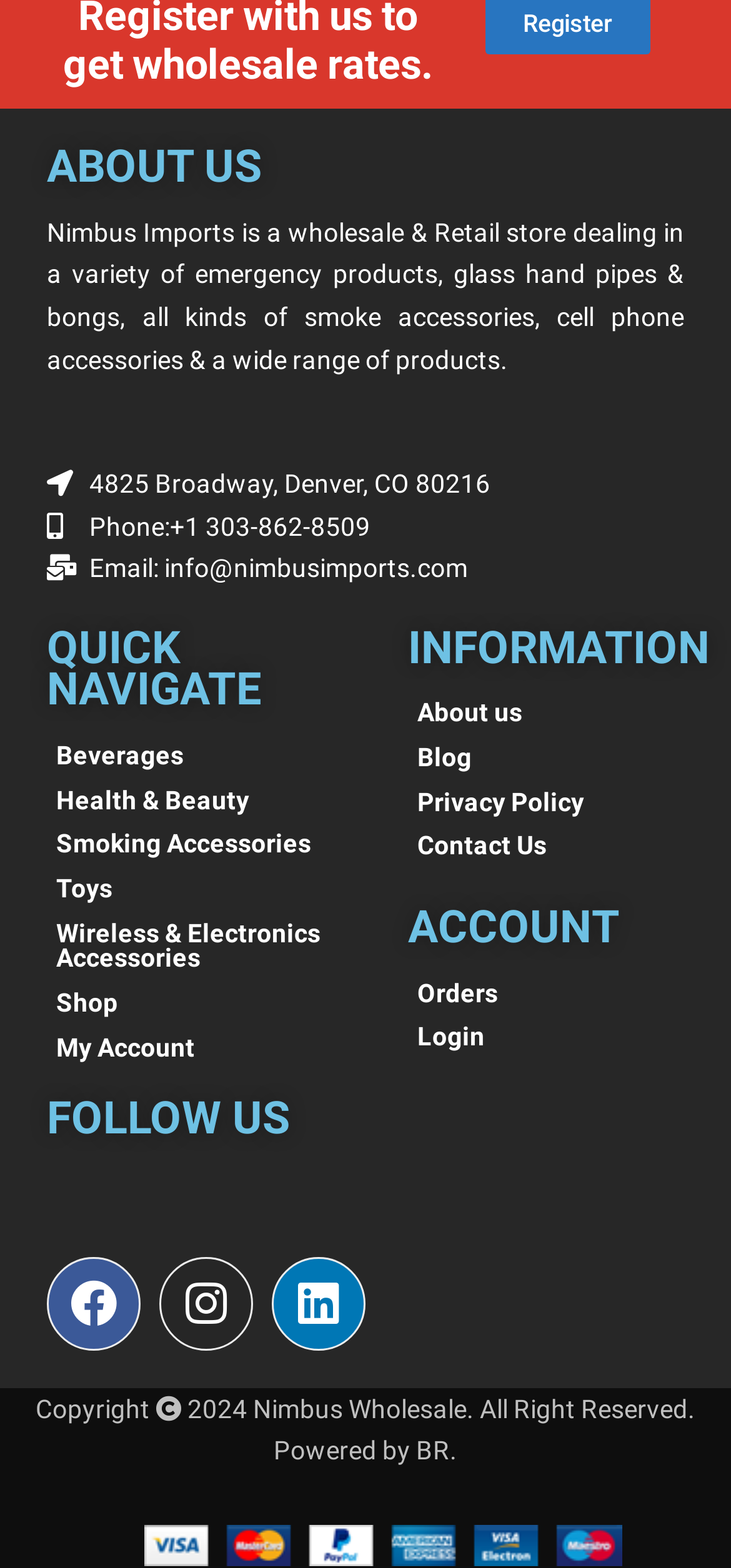Locate the bounding box coordinates of the element I should click to achieve the following instruction: "Contact Us".

[0.558, 0.526, 0.936, 0.554]